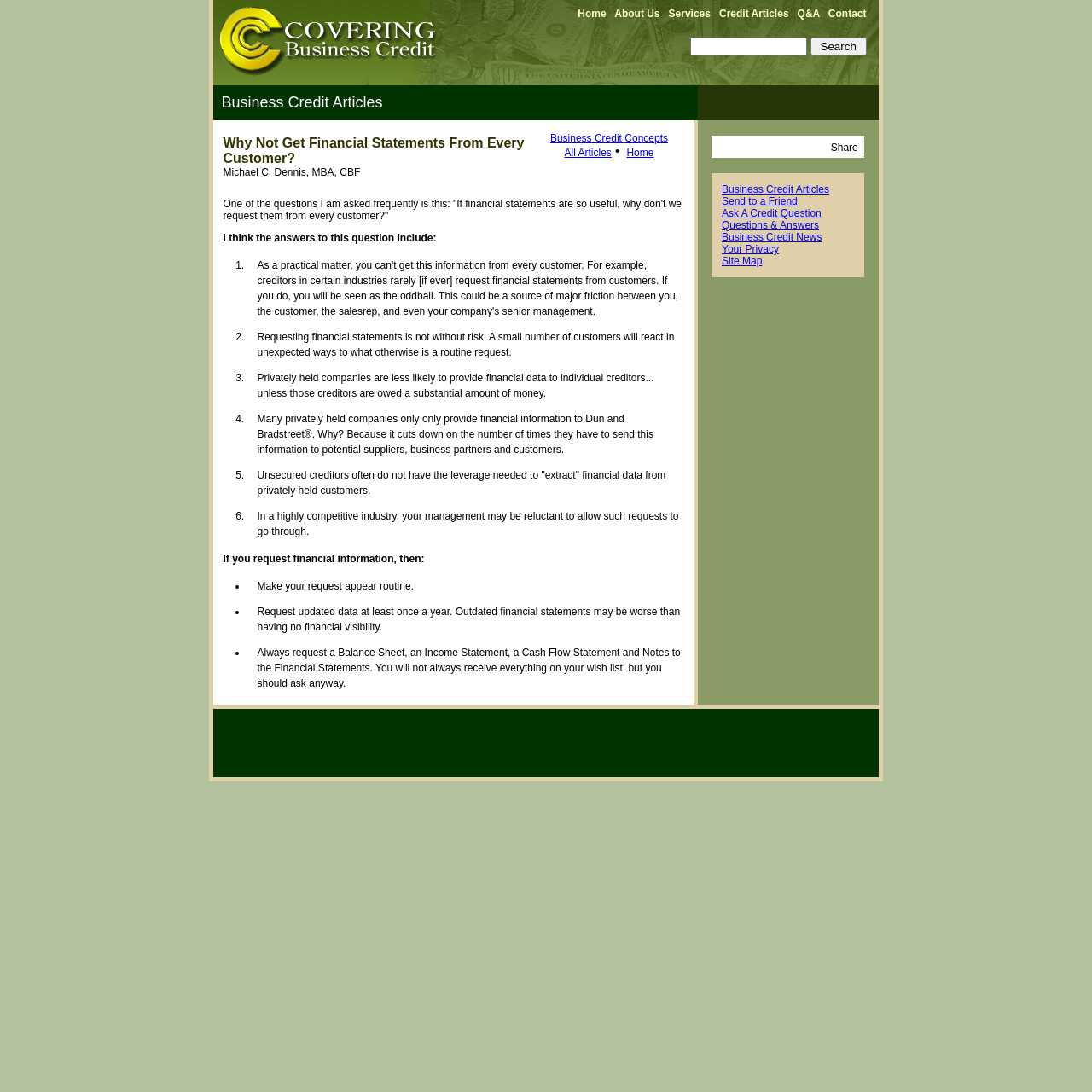Determine the bounding box coordinates for the clickable element required to fulfill the instruction: "Click the 'Home' link". Provide the coordinates as four float numbers between 0 and 1, i.e., [left, top, right, bottom].

[0.529, 0.007, 0.555, 0.018]